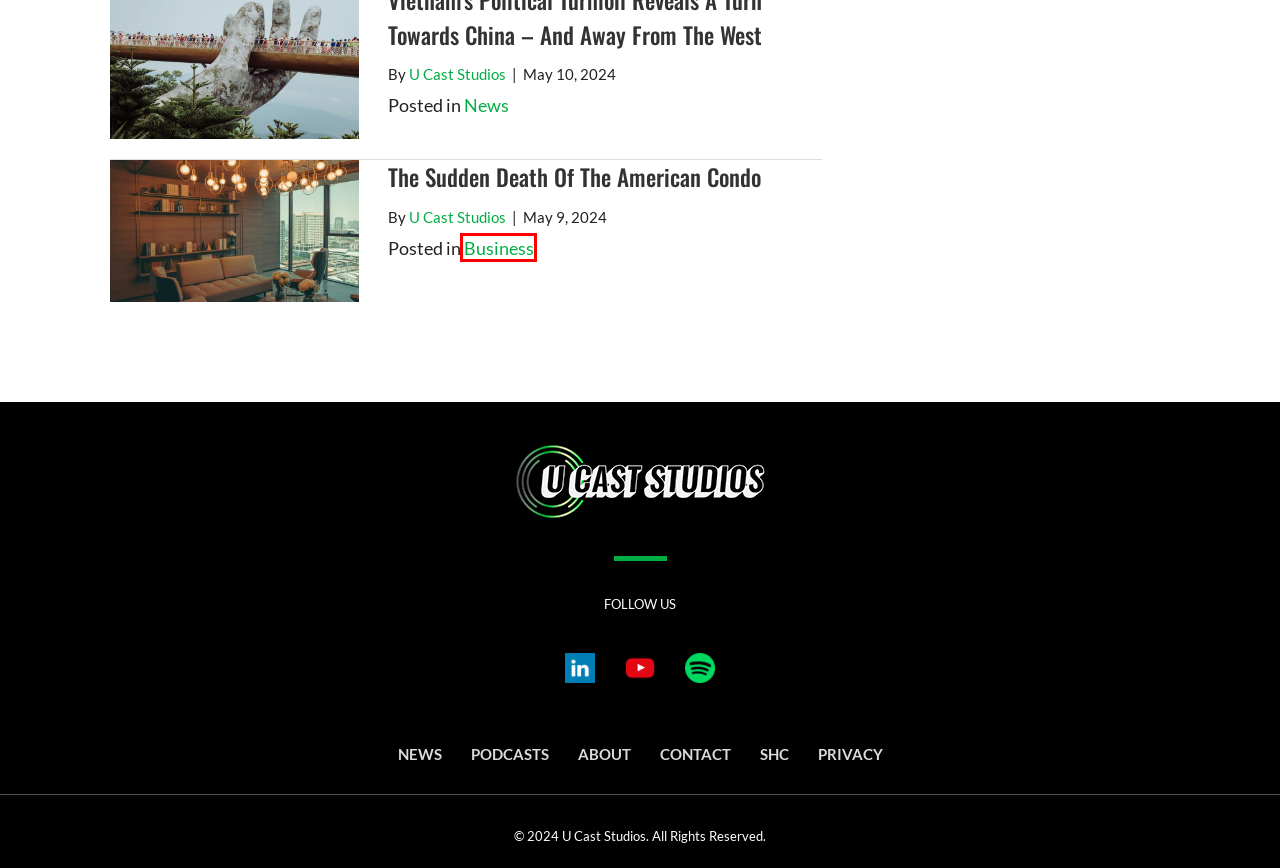View the screenshot of the webpage containing a red bounding box around a UI element. Select the most fitting webpage description for the new page shown after the element in the red bounding box is clicked. Here are the candidates:
A. Read Informative Business Related Topics - U Cast Studios
B. Privacy Policy - U Cast Studios
C. News - U Cast Studios
D. About - U Cast Studios
E. The Side Hustle Classified - U Cast Studios
F. U Cast Studios, Author at U Cast Studios
G. Contact - U Cast Studios
H. The Sudden Death Of The American Condo

A